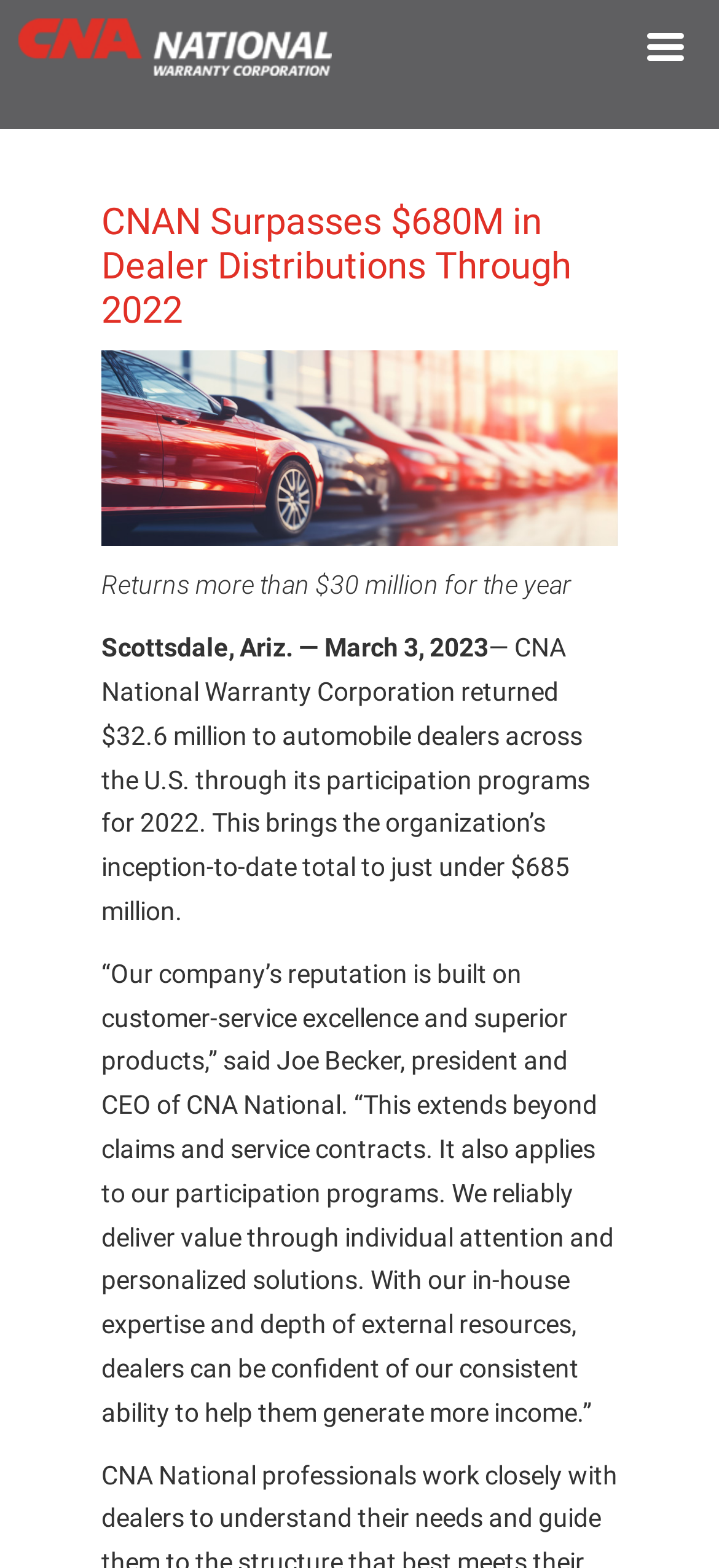Bounding box coordinates are given in the format (top-left x, top-left y, bottom-right x, bottom-right y). All values should be floating point numbers between 0 and 1. Provide the bounding box coordinate for the UI element described as: Trish Twiford Perfetto, MAc., LAc.

None